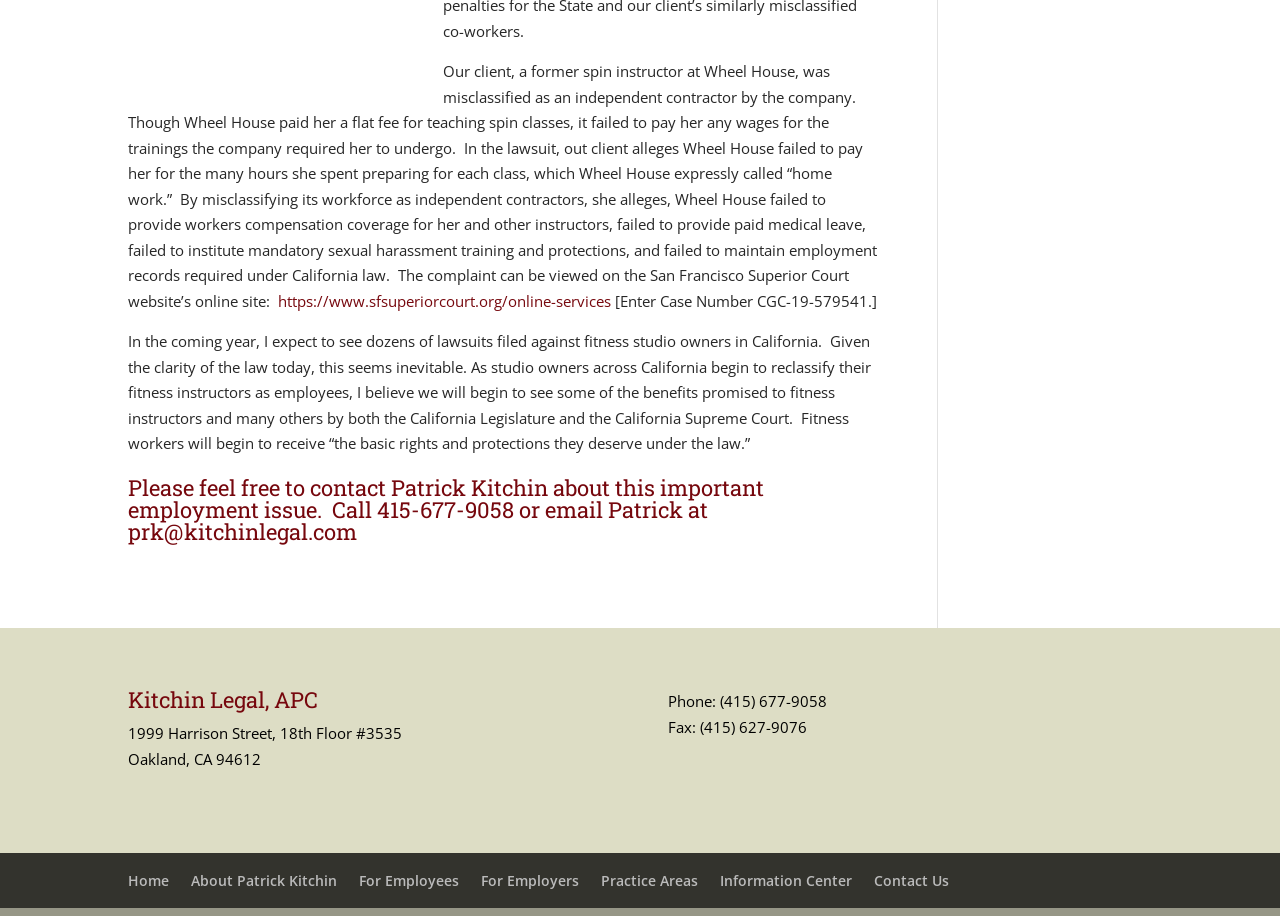Locate the bounding box coordinates of the element that should be clicked to execute the following instruction: "Go to the home page".

[0.1, 0.951, 0.132, 0.972]